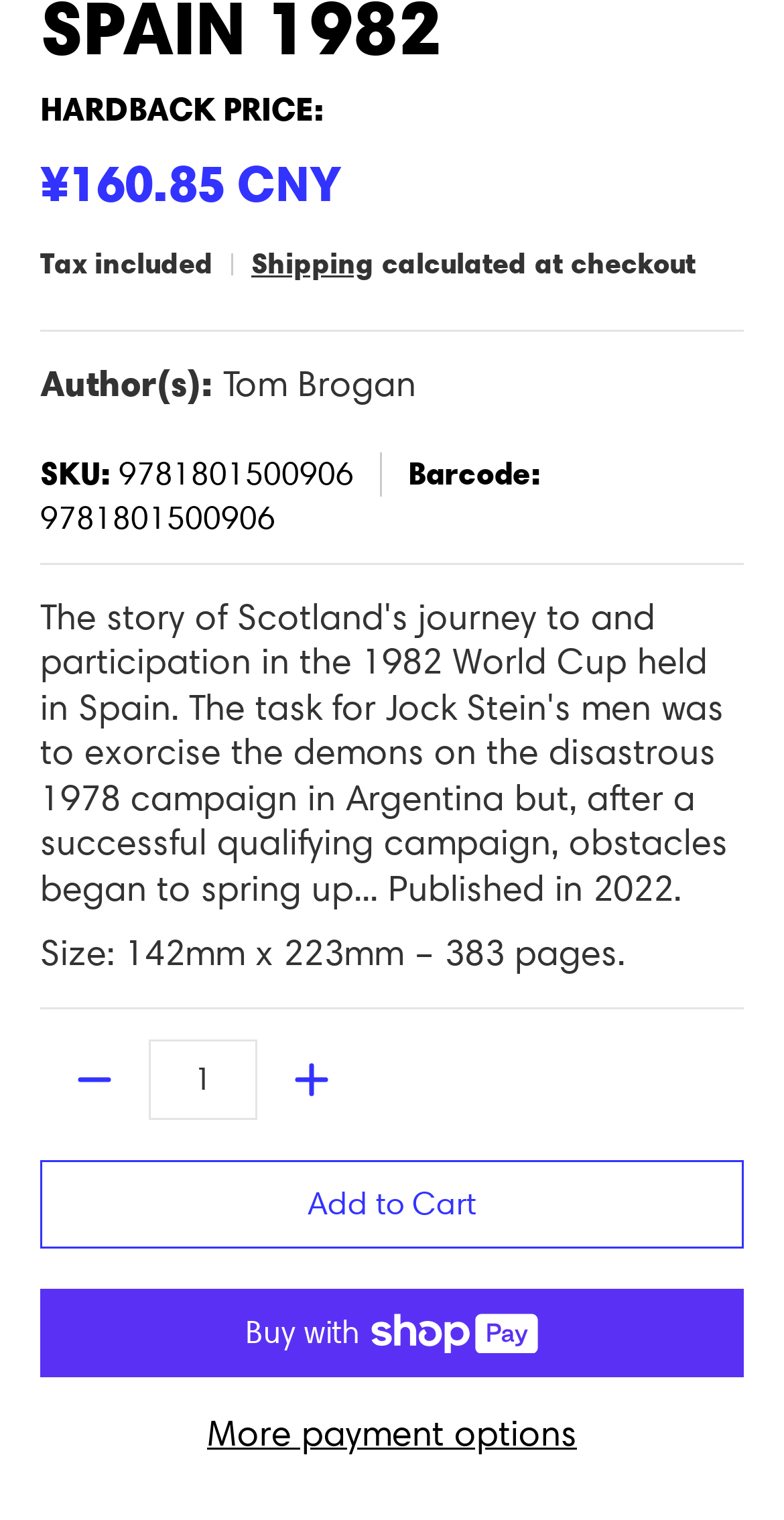Carefully observe the image and respond to the question with a detailed answer:
What is the size of the book?

The size of the book is mentioned in the text 'Size: 142mm x 223mm – 383 pages.' which provides the dimensions of the book.